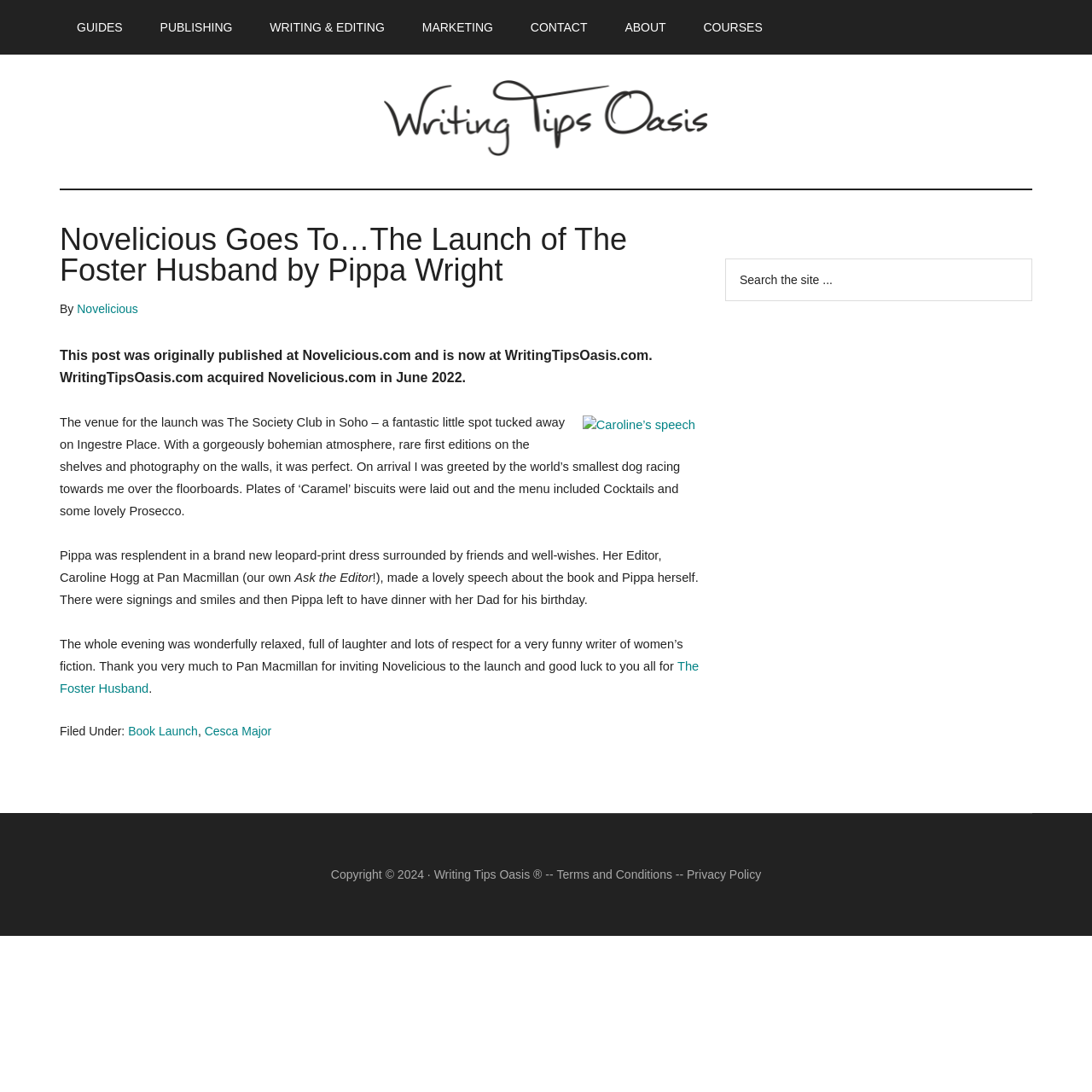Give a complete and precise description of the webpage's appearance.

This webpage is dedicated to helping writers to write and publish books. At the top, there is a navigation menu with links to guides, publishing, writing and editing, marketing, contact, about, and courses. Below the navigation menu, there is a logo of Writing Tips Oasis, accompanied by a link to the website and a brief description of the website's purpose.

The main content of the webpage is an article titled "Novelicious Goes To…The Launch of The Foster Husband by Pippa Wright". The article begins with a header and a brief introduction stating that the post was originally published at Novelicious.com and is now at WritingTipsOasis.com. The introduction also mentions that WritingTipsOasis.com acquired Novelicious.com in June 2022.

The article then describes the launch event of the book "The Foster Husband" by Pippa Wright, which took place at The Society Club in Soho. The venue is described as having a bohemian atmosphere, rare first editions on the shelves, and photography on the walls. The article mentions that the author, Pippa Wright, was present at the event, surrounded by friends and well-wishers, and that her editor, Caroline Hogg, made a lovely speech about the book and the author.

The article also mentions that there were signings and smiles, and that Pippa left to have dinner with her dad for his birthday. The whole evening is described as wonderfully relaxed, full of laughter, and with lots of respect for the author.

At the bottom of the article, there is a footer section with links to categories, including "Book Launch" and "Cesca Major". To the right of the article, there is a primary sidebar with a search box and a heading that says "Primary Sidebar". The search box allows users to search the site, and there is a button to submit the search query.

Finally, at the very bottom of the webpage, there is a copyright notice and links to terms and conditions and privacy policy.